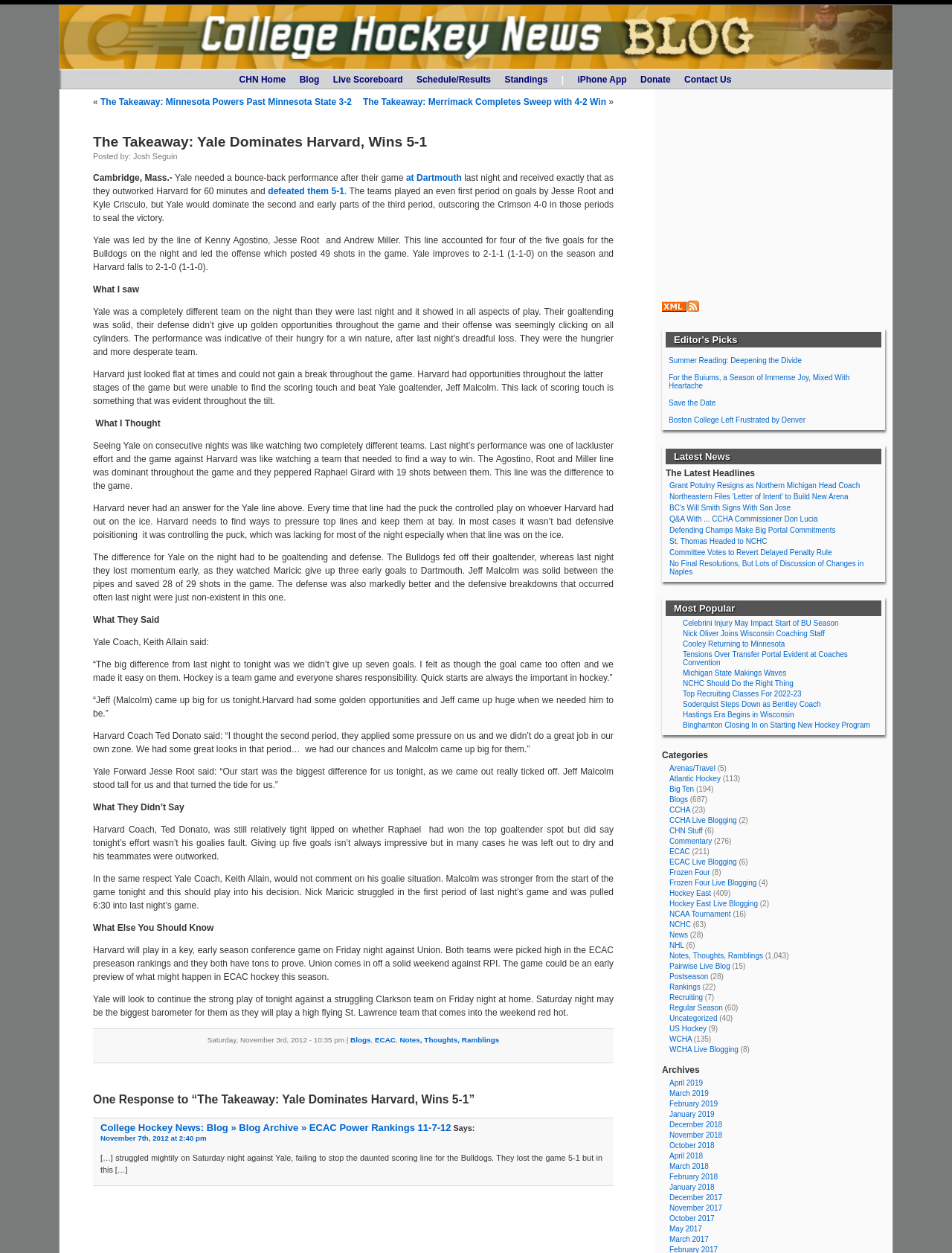Please answer the following question using a single word or phrase: Who is the goalie of Harvard?

Raphael Girard